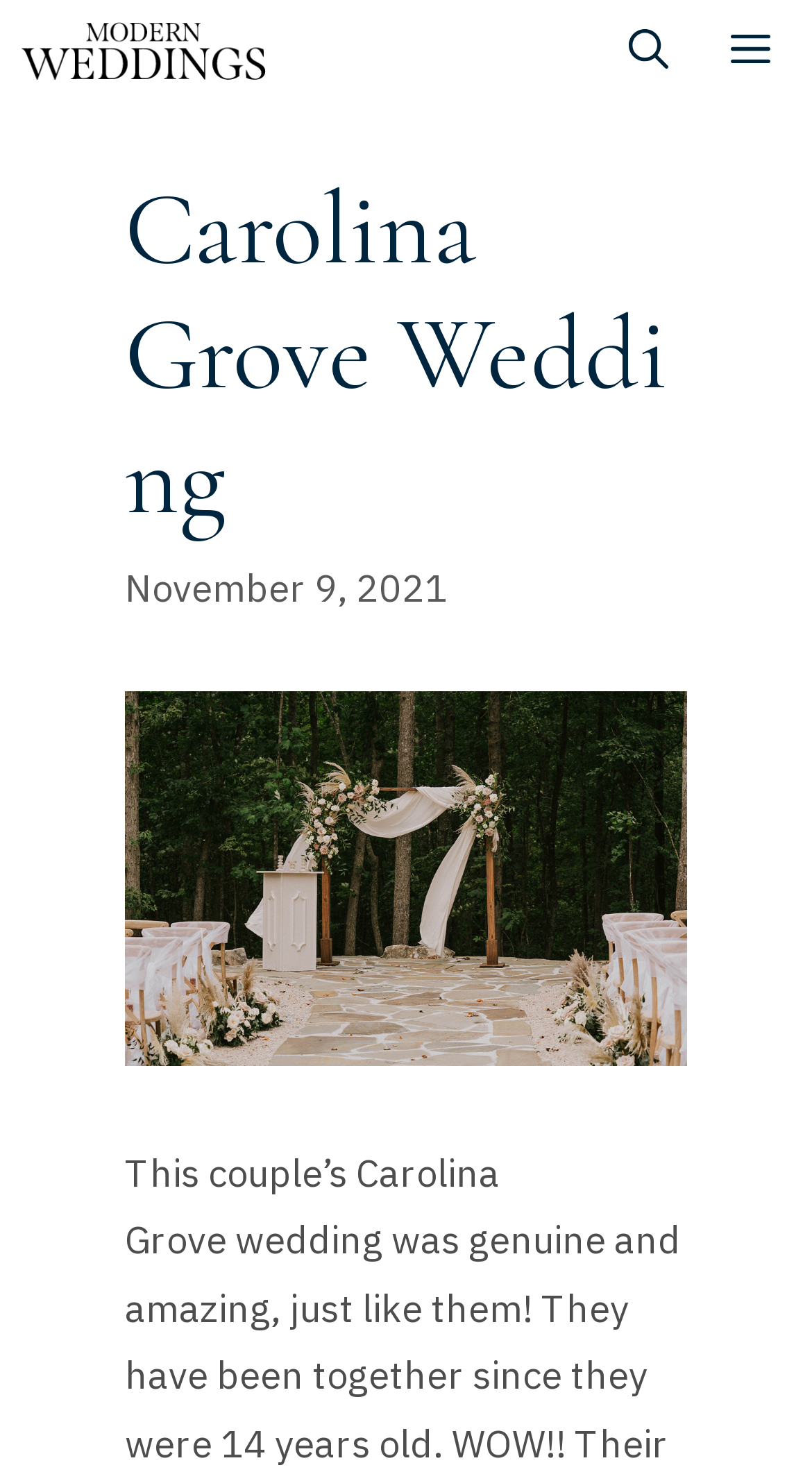Extract the main title from the webpage.

Carolina Grove Wedding